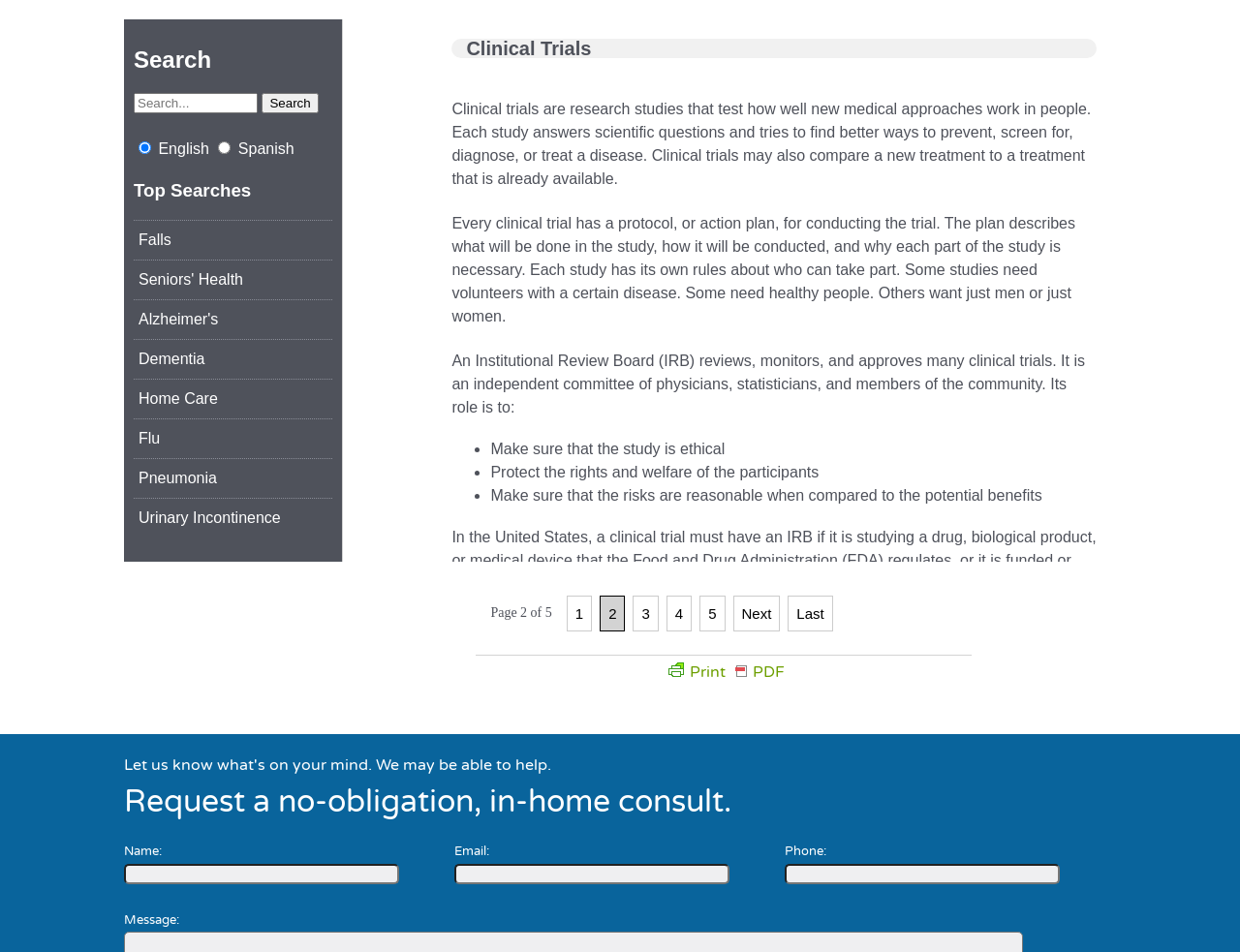Find the bounding box of the UI element described as follows: "parent_node: Search name="term" placeholder="Search..."".

[0.108, 0.098, 0.208, 0.119]